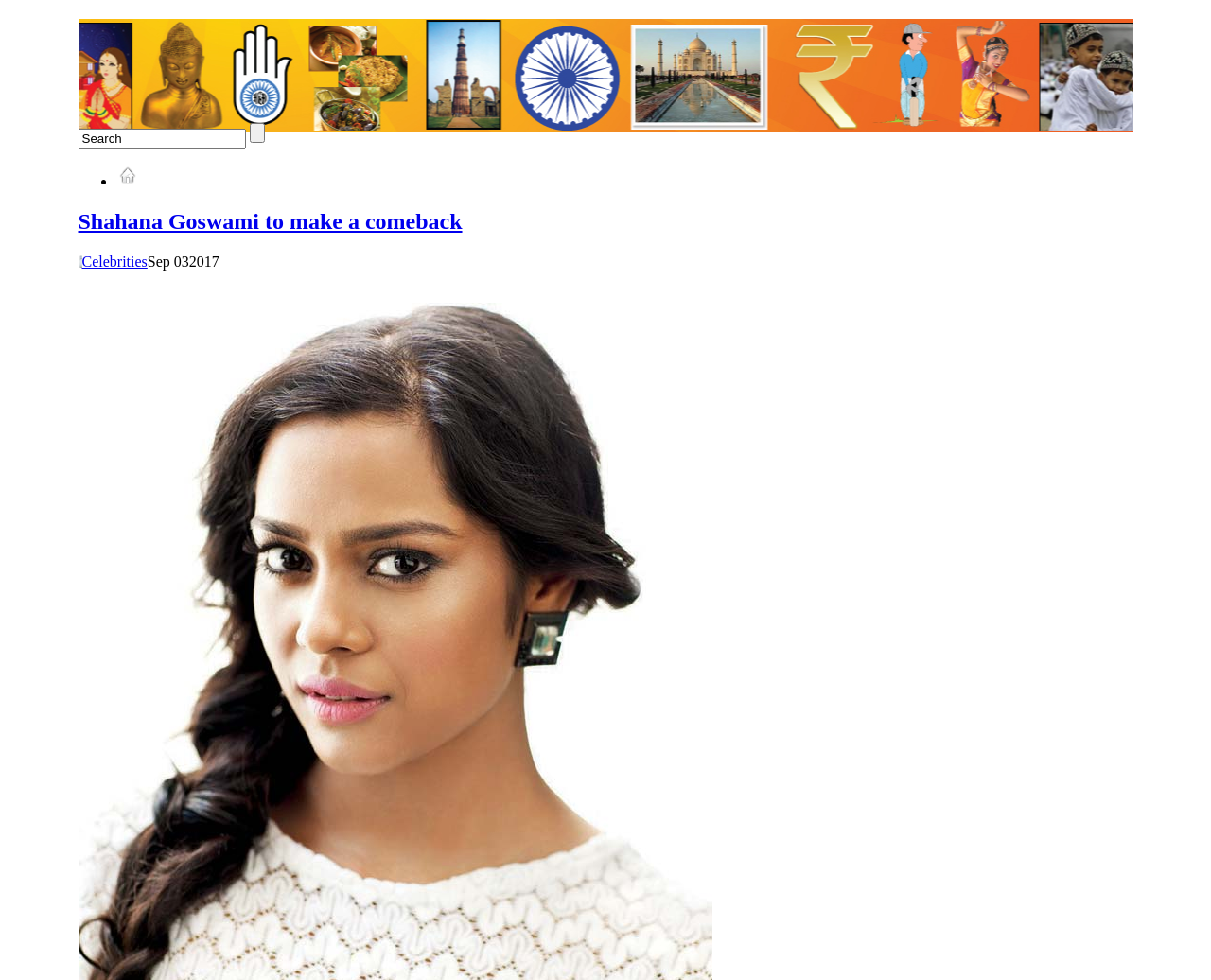What is the date mentioned in the article?
Provide a detailed answer to the question using information from the image.

The date is mentioned in the article as 'Sep 03, 2017', which can be found in the section below the main heading.